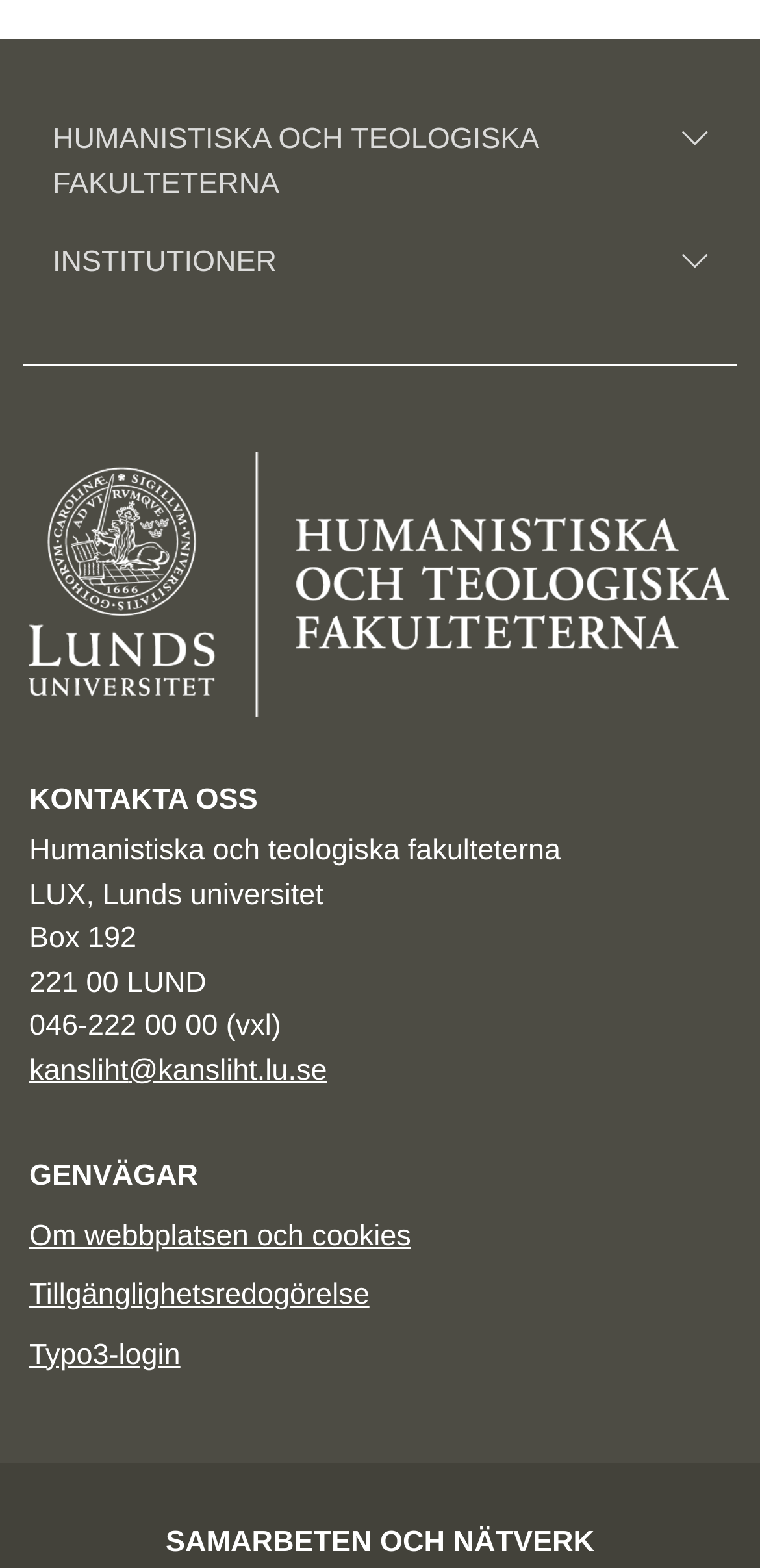From the image, can you give a detailed response to the question below:
What is the name of the faculty?

I found the answer by looking at the StaticText element with the text 'Humanistiska och teologiska fakulteterna' which is located at the top of the webpage, indicating the name of the faculty.